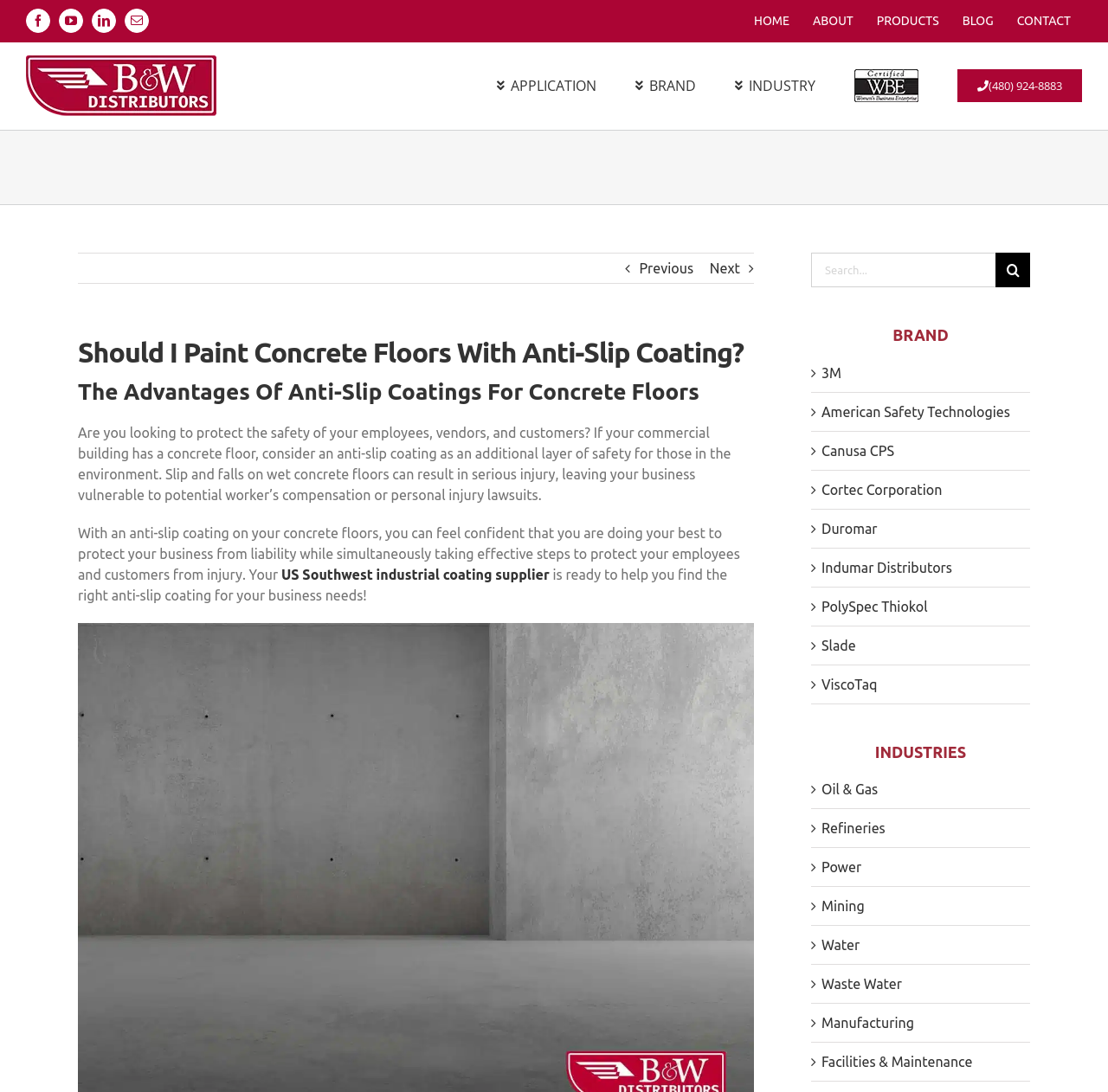Find the bounding box coordinates for the element described here: "Oil & Gas".

[0.741, 0.716, 0.792, 0.73]